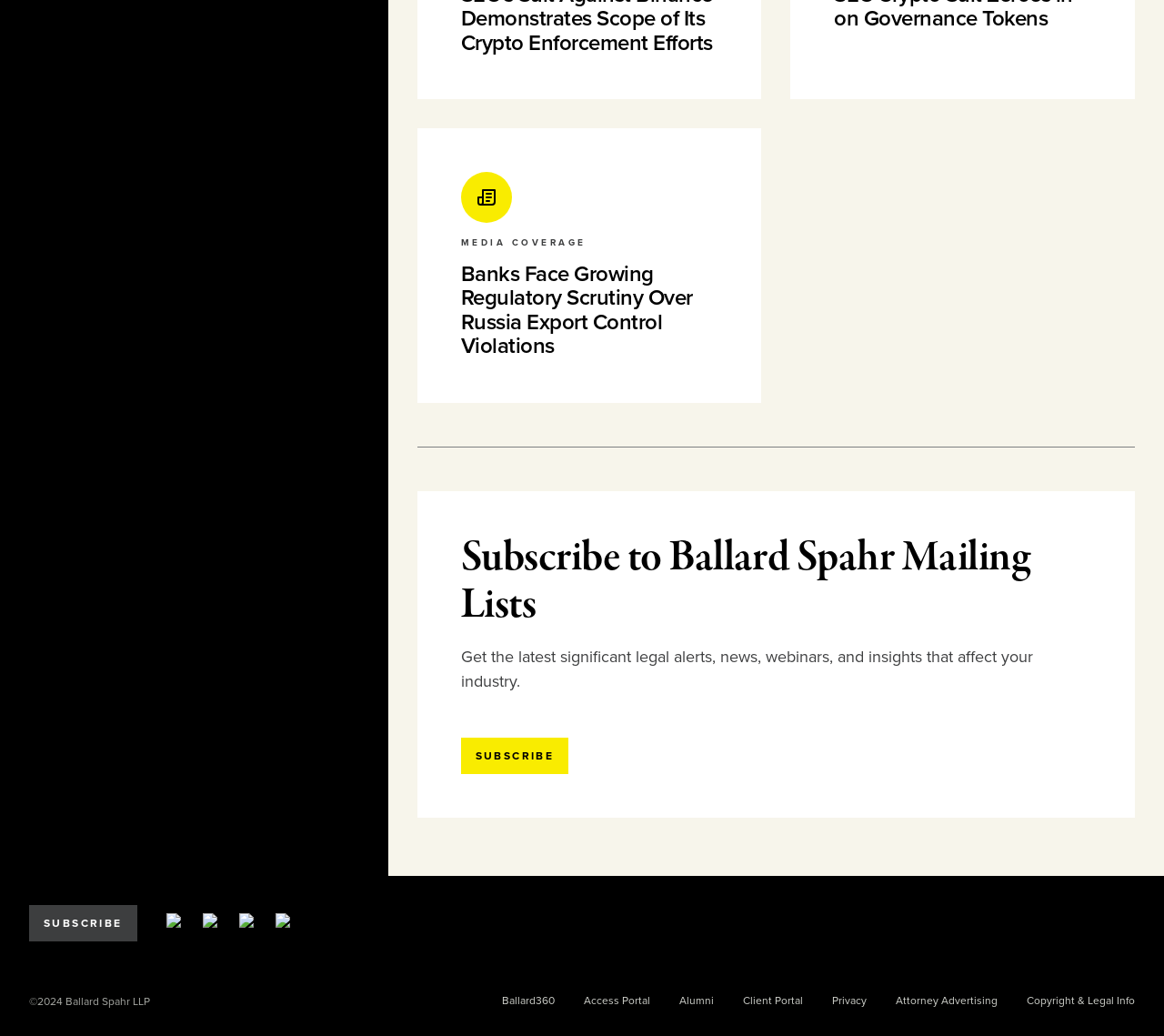What is the topic of the news article?
Provide a short answer using one word or a brief phrase based on the image.

Banks Face Growing Regulatory Scrutiny Over Russia Export Control Violations